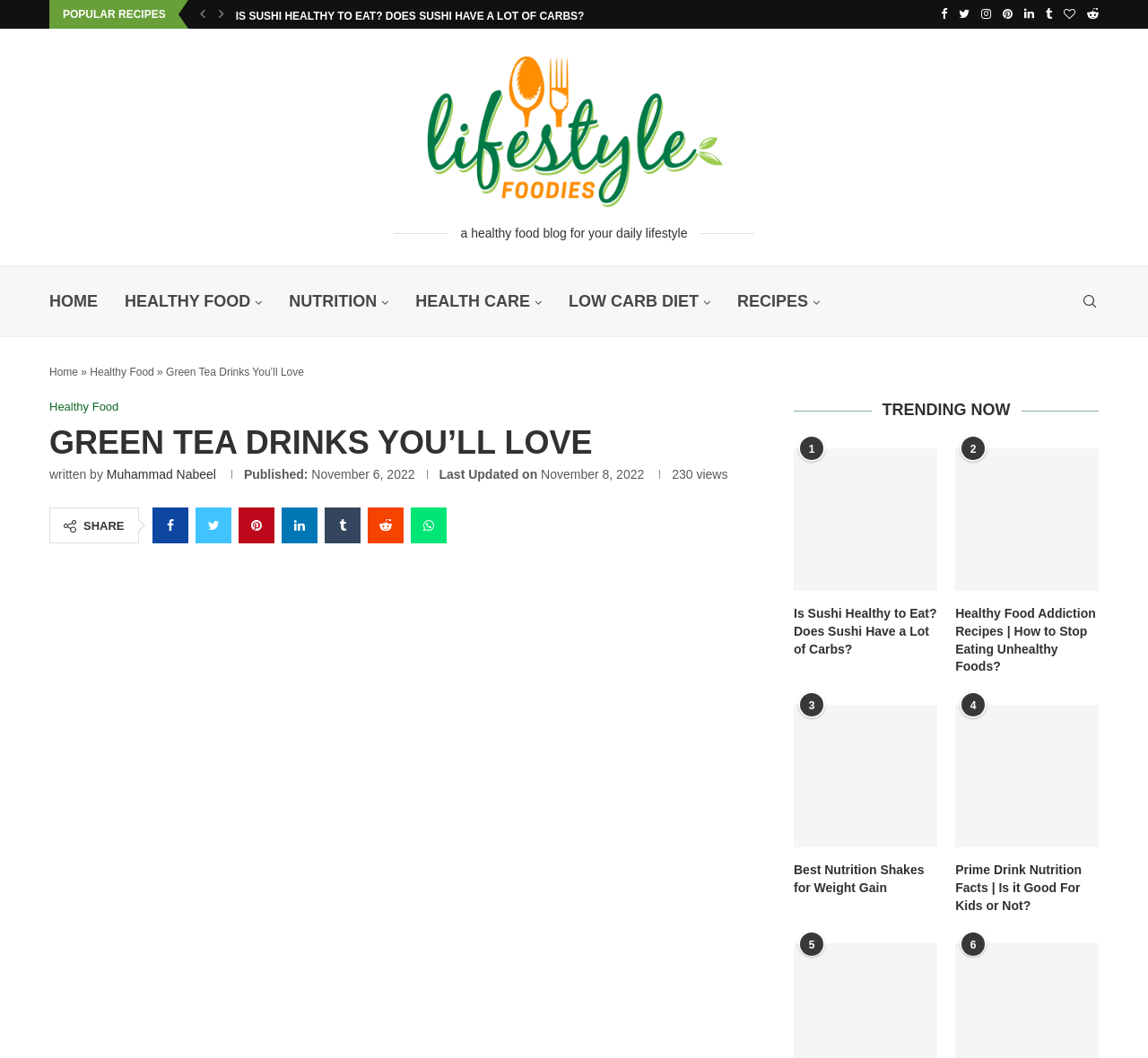How many views does this article have?
Please provide a comprehensive answer based on the information in the image.

The number of views can be found below the article title, where it says '230 views'.